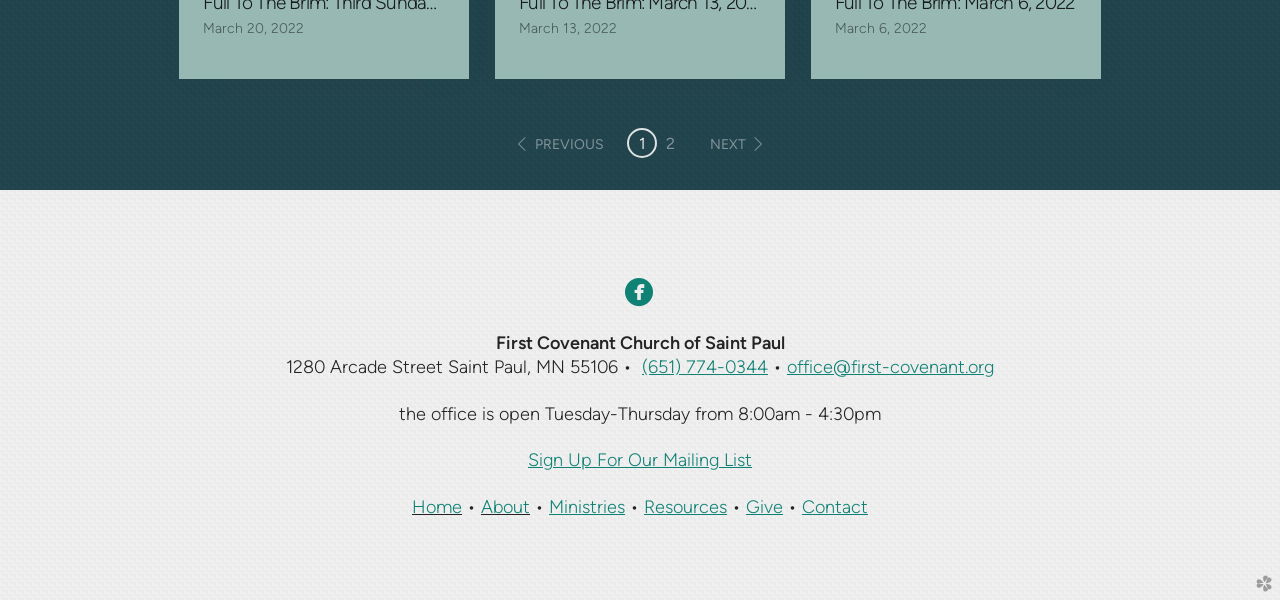What is the name of the church?
Based on the image, respond with a single word or phrase.

First Covenant Church of Saint Paul